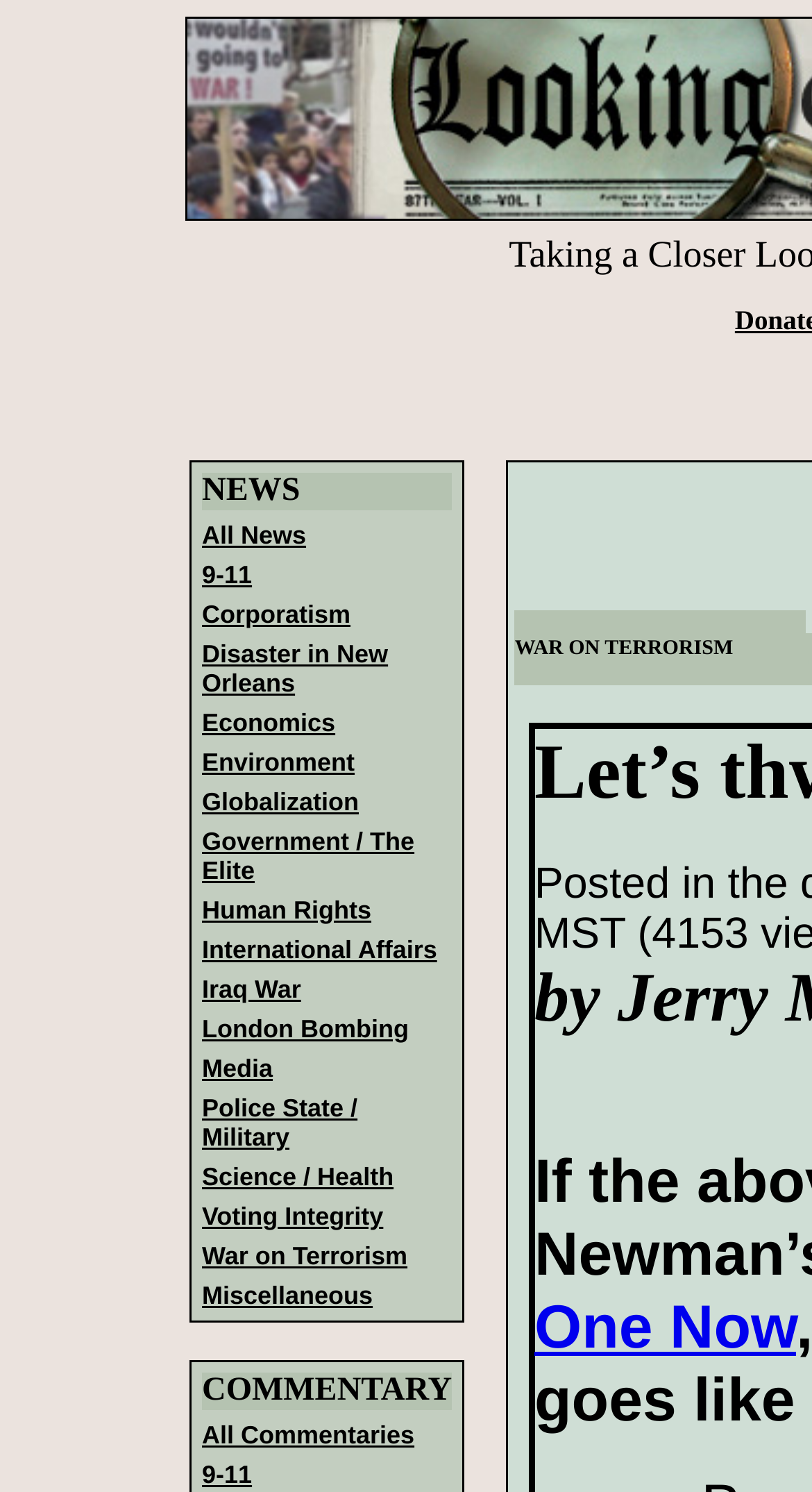From the element description BSHWAT, predict the bounding box coordinates of the UI element. The coordinates must be specified in the format (top-left x, top-left y, bottom-right x, bottom-right y) and should be within the 0 to 1 range.

None